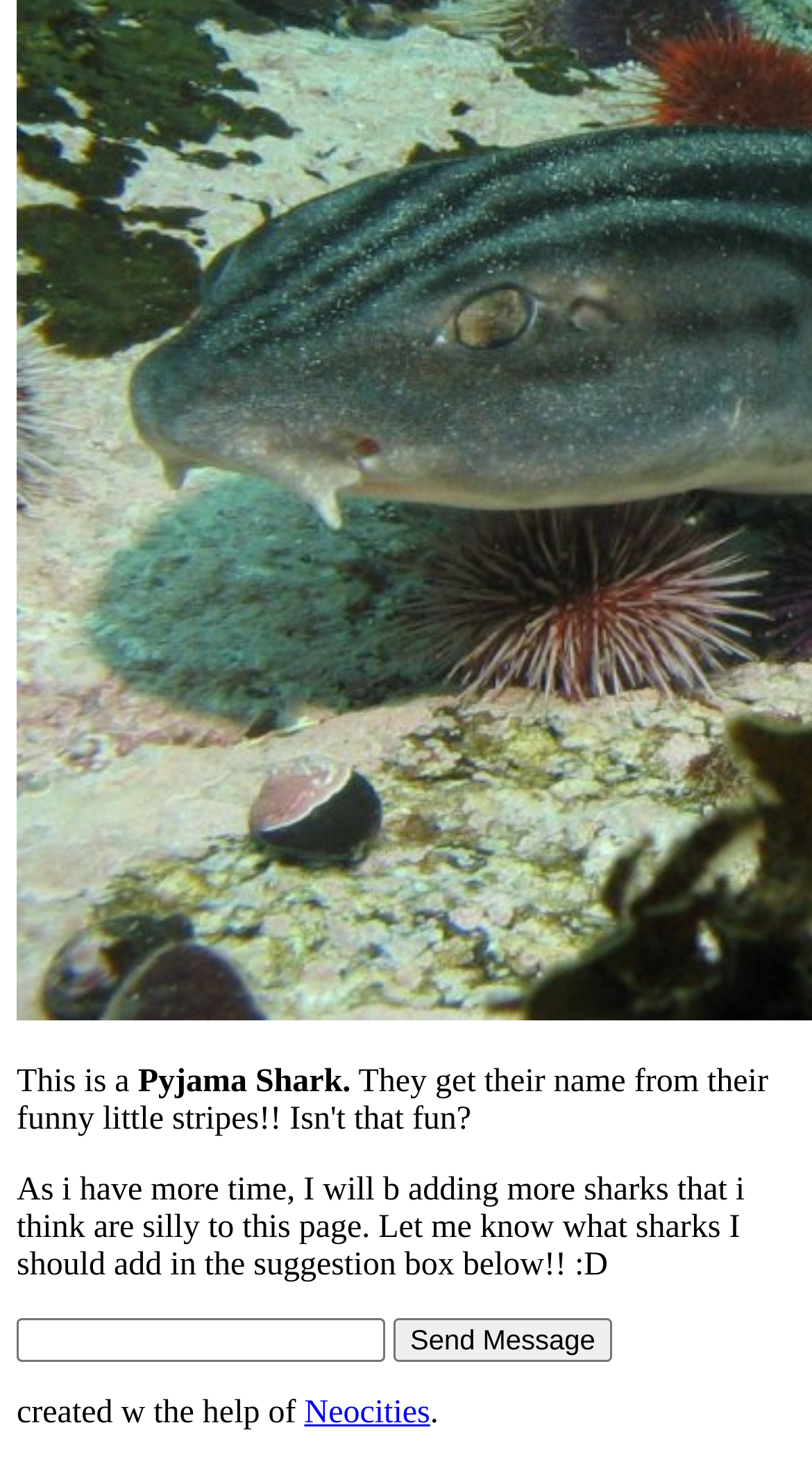Given the following UI element description: "parent_node: 170831131259 1 540x360", find the bounding box coordinates in the webpage screenshot.

None